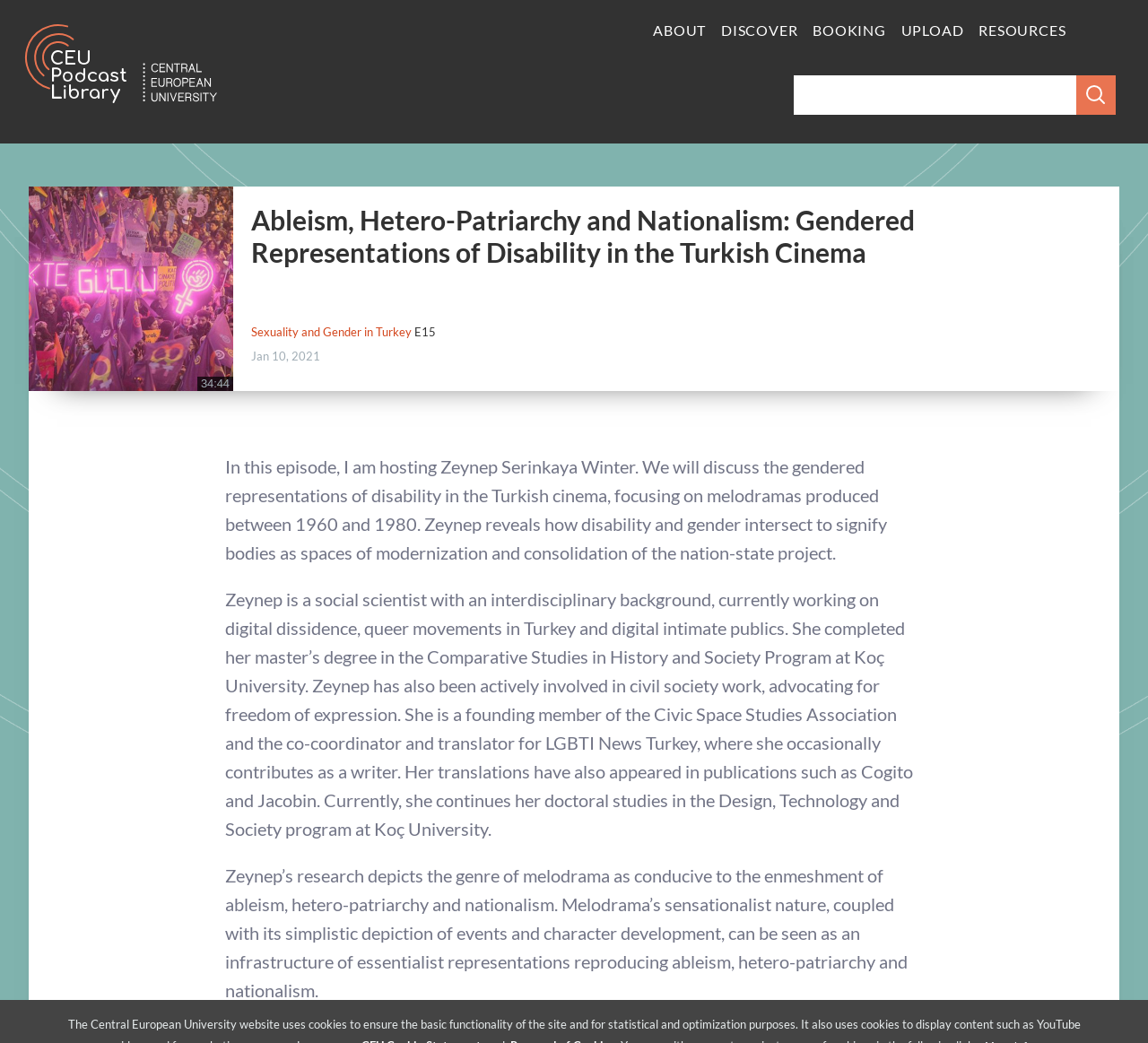Offer a detailed explanation of the webpage layout and contents.

The webpage is a podcast episode page from CEU Podcasts, with a focus on the episode "Ableism, Hetero-Patriarchy and Nationalism: Gendered Representations of Disability in the Turkish Cinema". 

At the top left, there are two links: "CEU Podcast Library" and "Central European University". 

On the top right, there are five navigation links: "ABOUT", "DISCOVER", "BOOKING", "UPLOAD", and "RESOURCES", which are evenly spaced and aligned horizontally.

Below the navigation links, there is a search bar with a textbox and an "Apply" button to the right.

The main content of the page is the podcast episode information. The episode title "Ableism, Hetero-Patriarchy and Nationalism: Gendered Representations of Disability in the Turkish Cinema" is displayed prominently, with a link to the episode below it. 

To the right of the episode title, there is a time indicator showing the episode duration, "34:44". 

Below the episode title, there is a link to a related topic, "Sexuality and Gender in Turkey", followed by the episode number "E15". 

The episode description is divided into three paragraphs. The first paragraph introduces the episode and its guest, Zeynep Serinkaya Winter, who discusses the gendered representations of disability in Turkish cinema. 

The second paragraph provides a brief bio of Zeynep, including her academic background, civil society work, and research interests. 

The third paragraph summarizes Zeynep's research, which explores how melodrama as a genre contributes to the intersection of ableism, hetero-patriarchy, and nationalism.